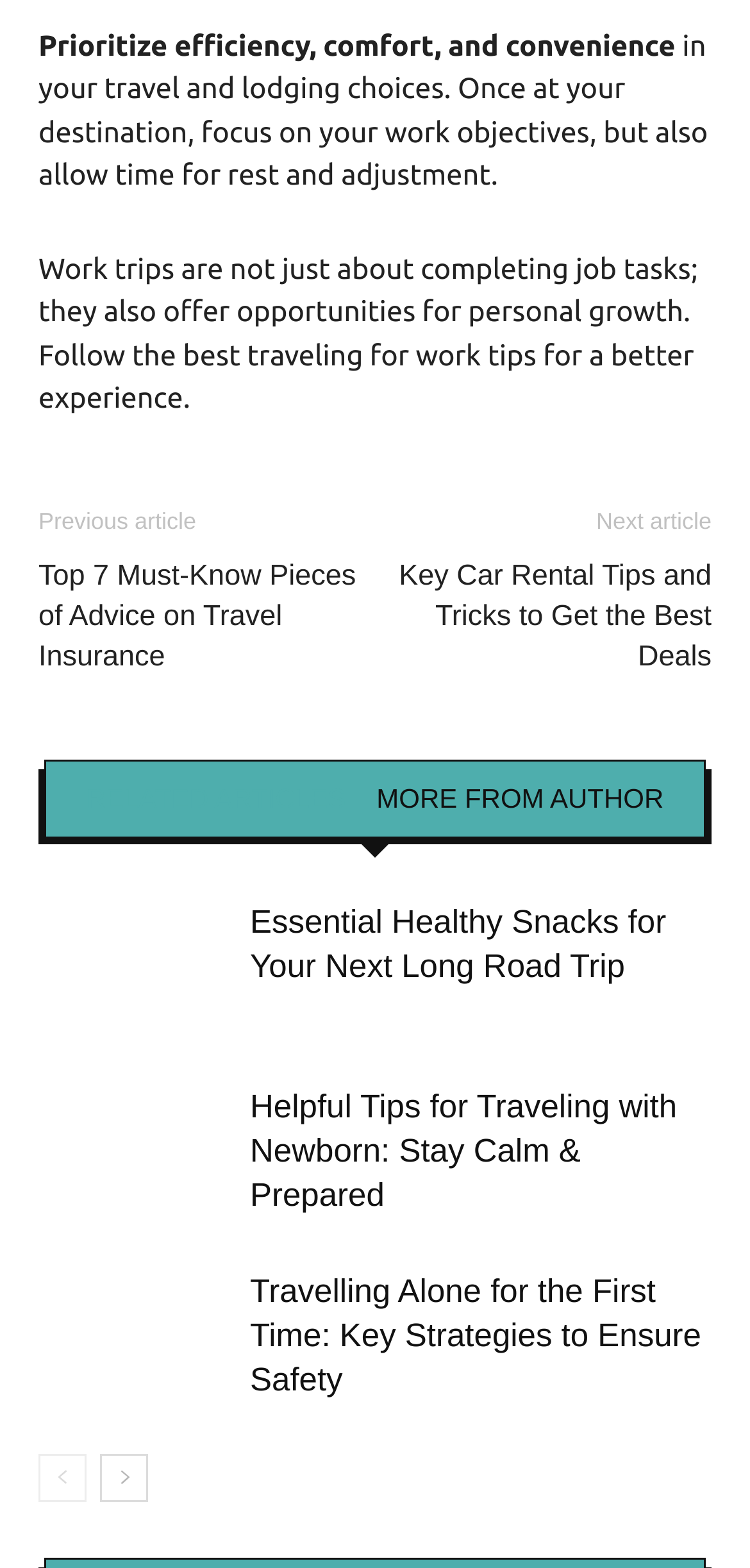Can you find the bounding box coordinates of the area I should click to execute the following instruction: "Click on the 'Stéphane Graber' link"?

None